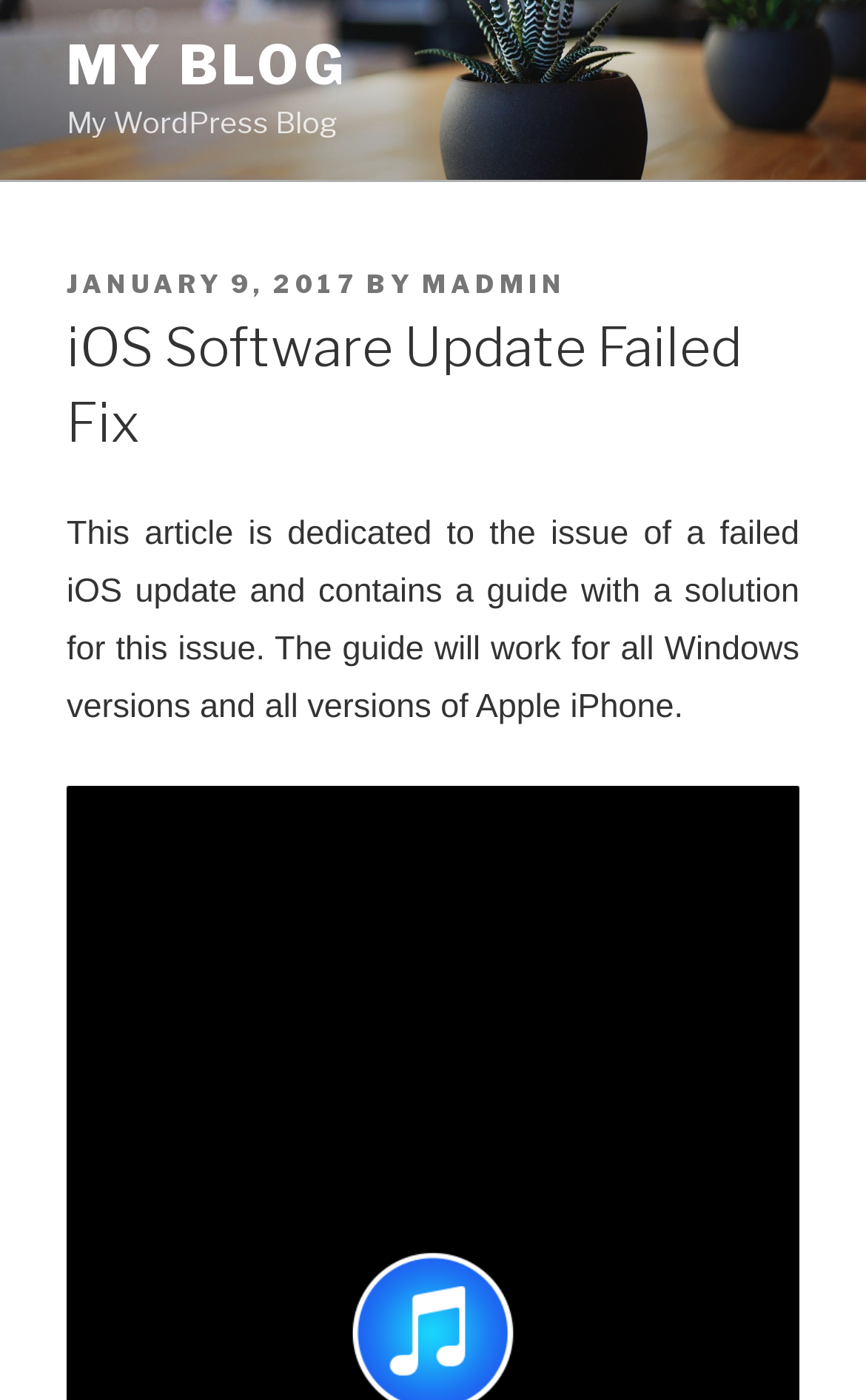Give a one-word or one-phrase response to the question:
What is the topic of the article?

iOS Software Update Failed Fix